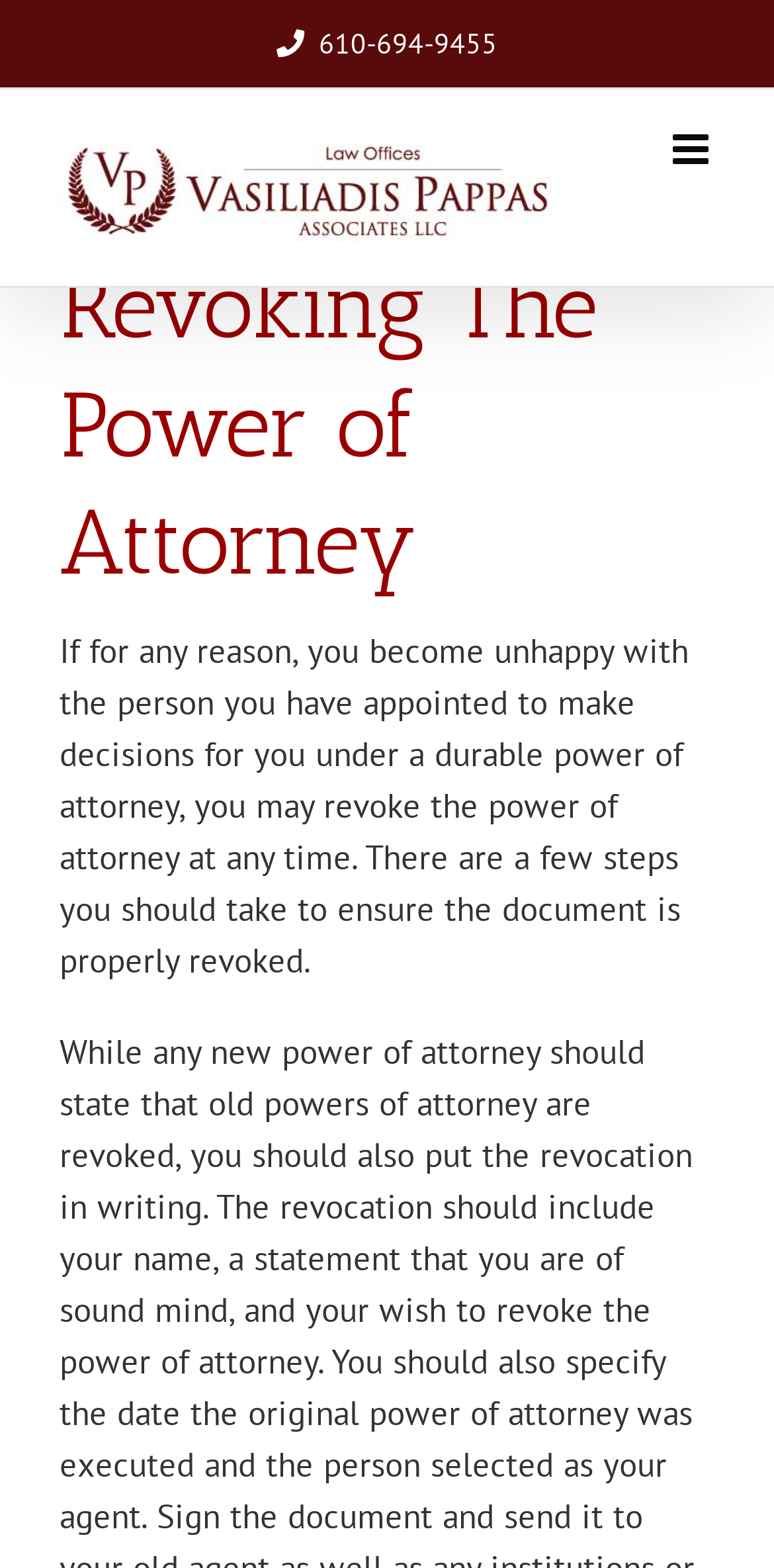Find the bounding box coordinates for the UI element that matches this description: "aria-label="Toggle mobile menu"".

[0.869, 0.082, 0.923, 0.109]